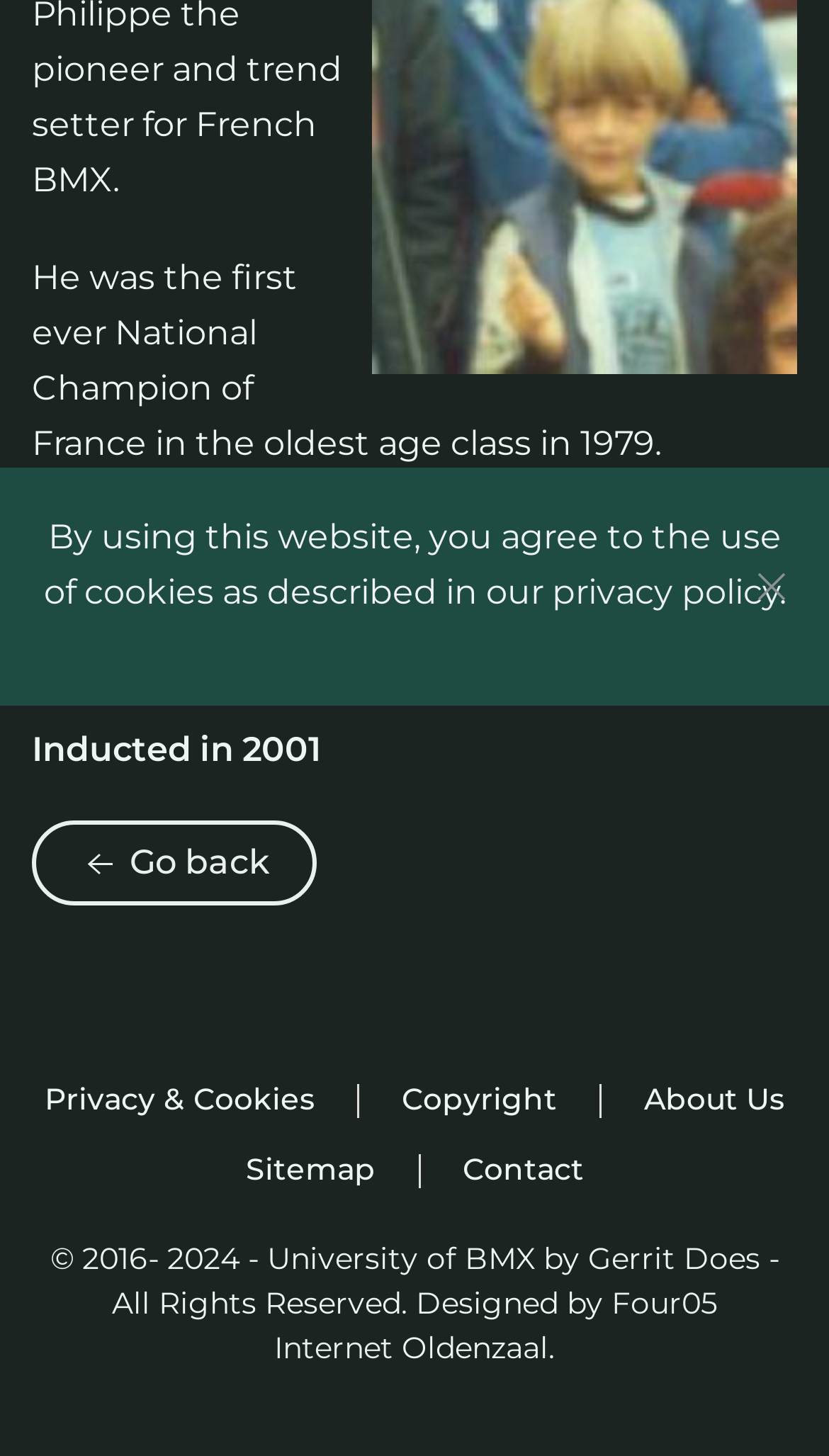Please determine the bounding box of the UI element that matches this description: Privacy & Cookies. The coordinates should be given as (top-left x, top-left y, bottom-right x, bottom-right y), with all values between 0 and 1.

[0.054, 0.739, 0.379, 0.772]